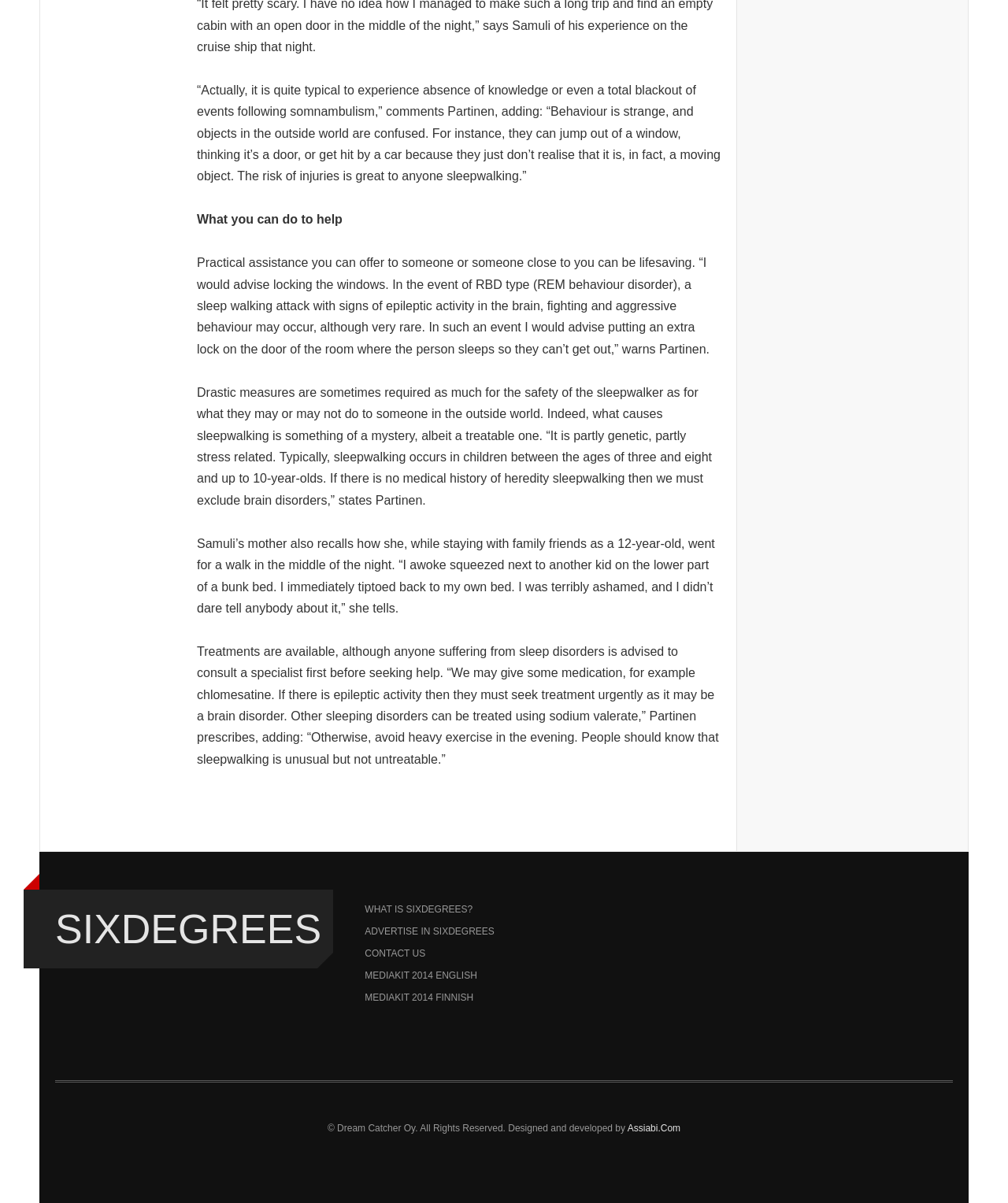Please provide a comprehensive answer to the question based on the screenshot: What is a common age range for sleepwalking in children?

According to the text, sleepwalking typically occurs in children between the ages of three and eight, and up to 10-year-olds.